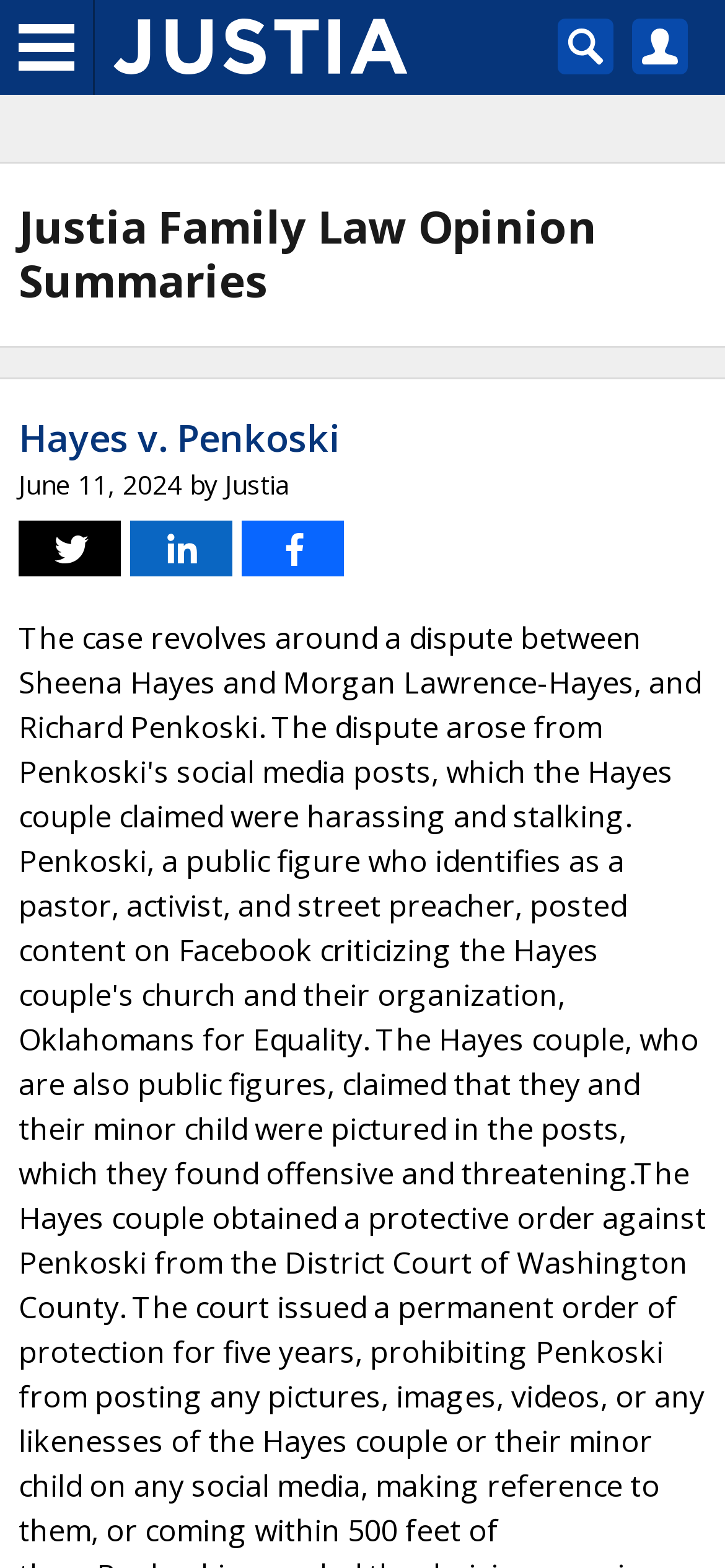What is the name of the case?
Please provide a single word or phrase as the answer based on the screenshot.

Hayes v. Penkoski